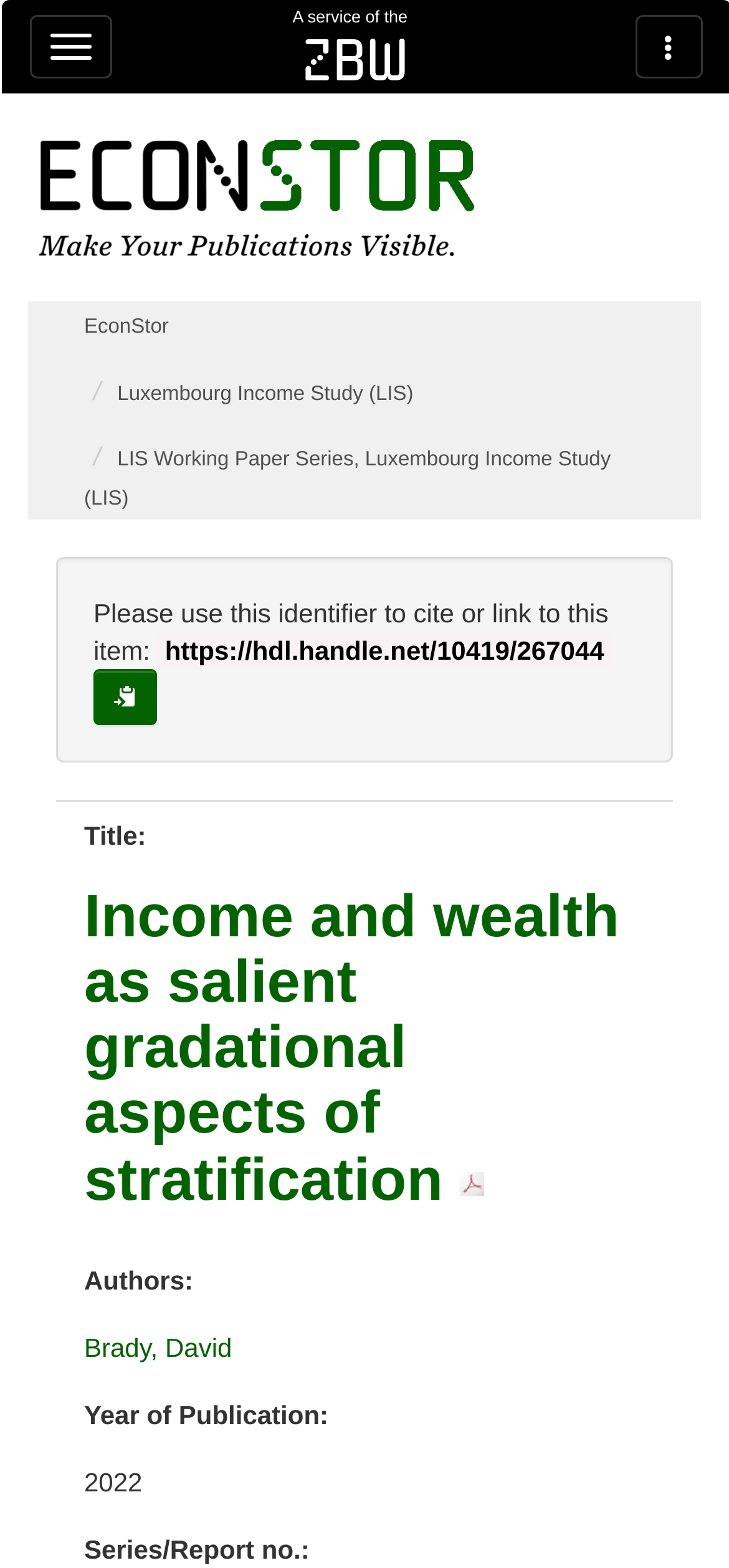Using the details from the image, please elaborate on the following question: What is the title of the publication?

The title of the publication can be found in the main content section of the webpage, where it is displayed as a heading with a PDF logo next to it.